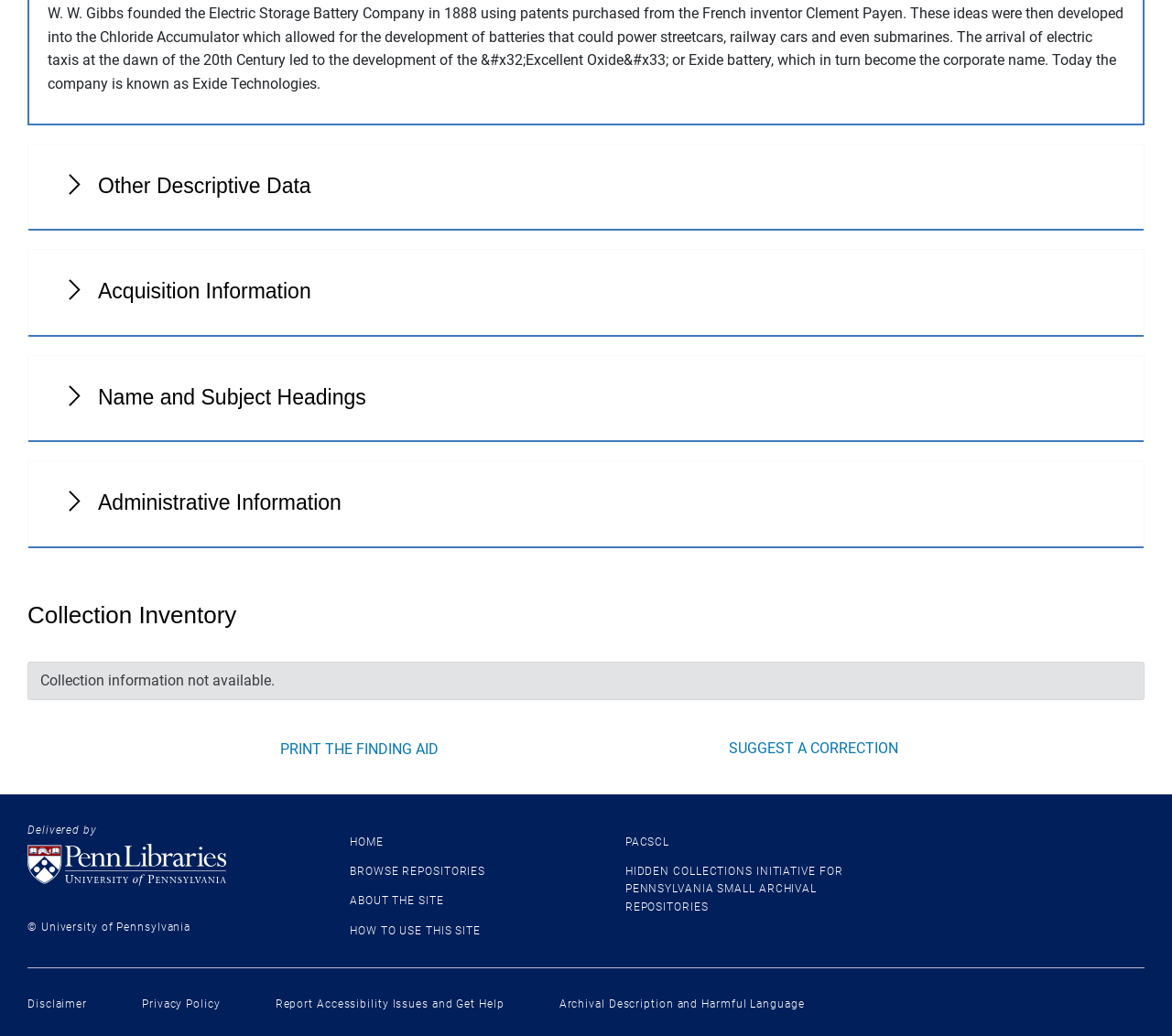Provide a single word or phrase to answer the given question: 
How many headings are there in the main content area?

5